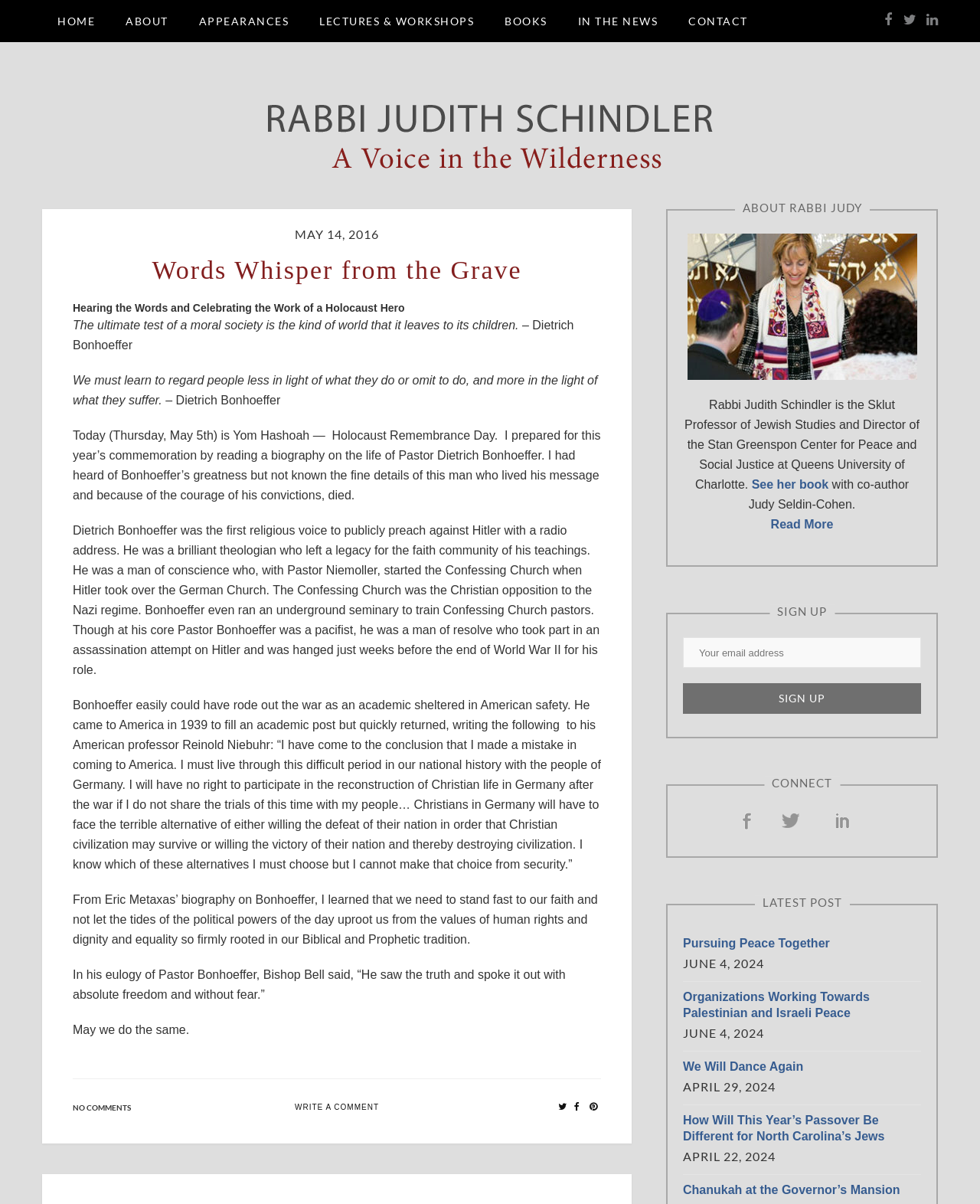What is the purpose of the 'SIGN UP' section?
Answer the question with just one word or phrase using the image.

To sign up for a newsletter or updates